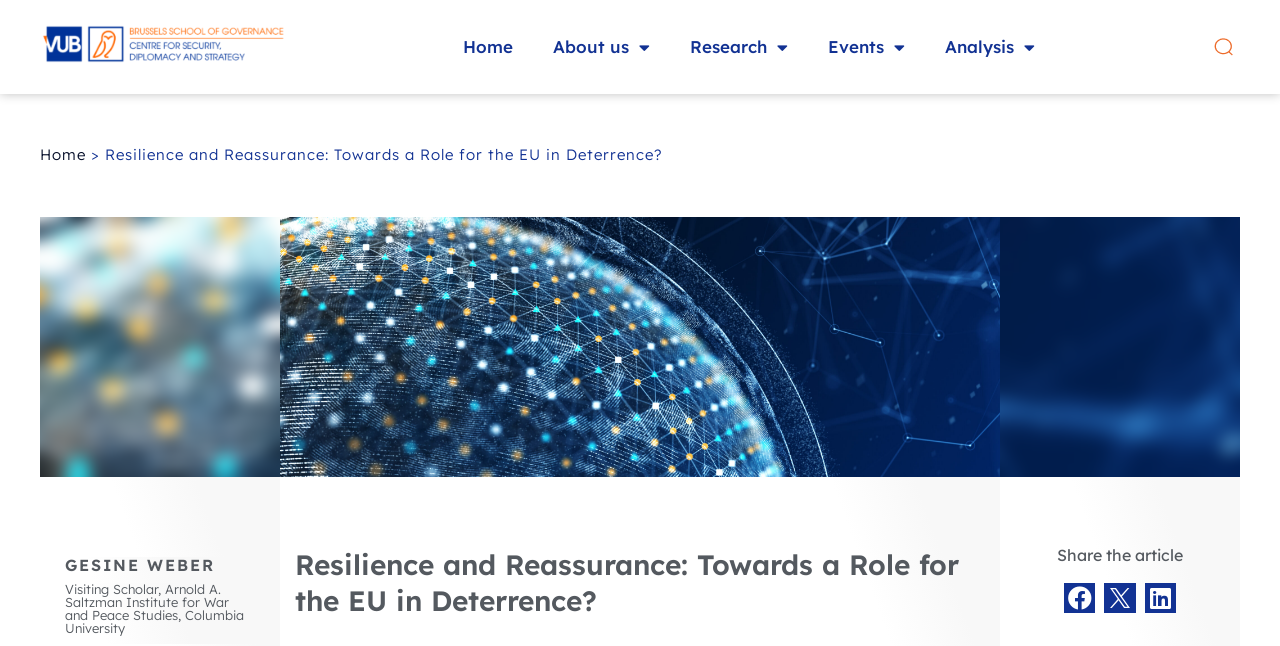Locate the bounding box coordinates of the clickable region to complete the following instruction: "Read the article by Gesine Weber."

[0.051, 0.859, 0.168, 0.89]